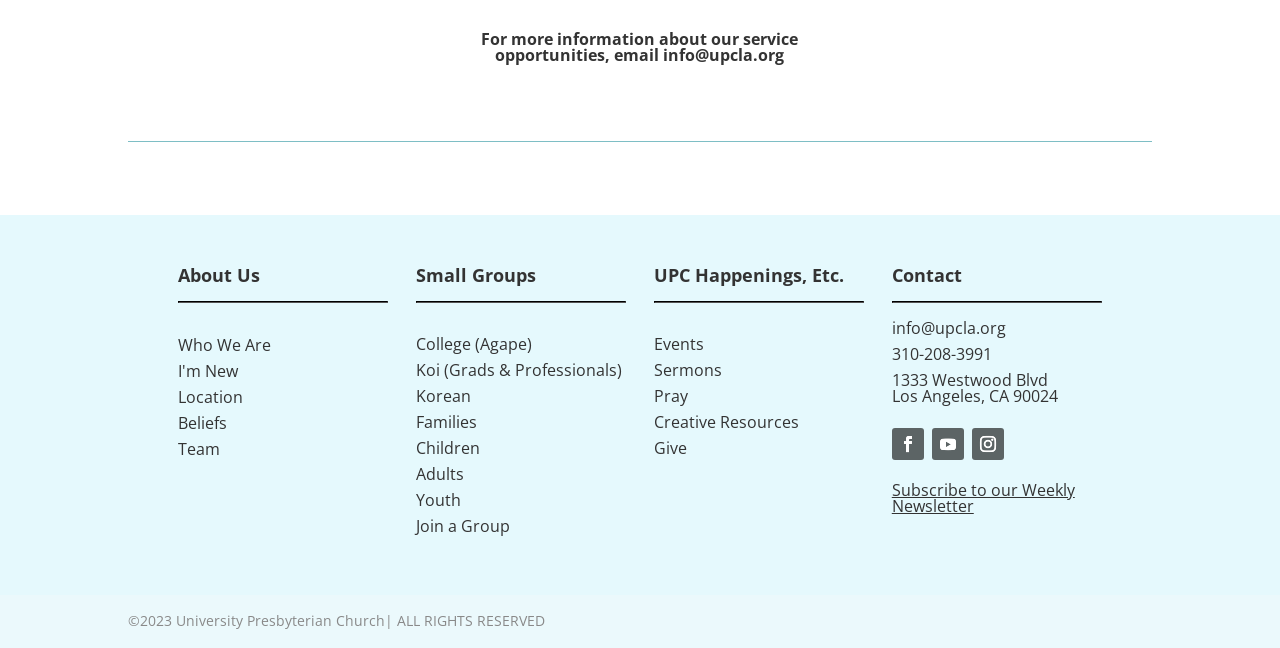Please give a succinct answer using a single word or phrase:
What is the phone number of the church?

310-208-3991